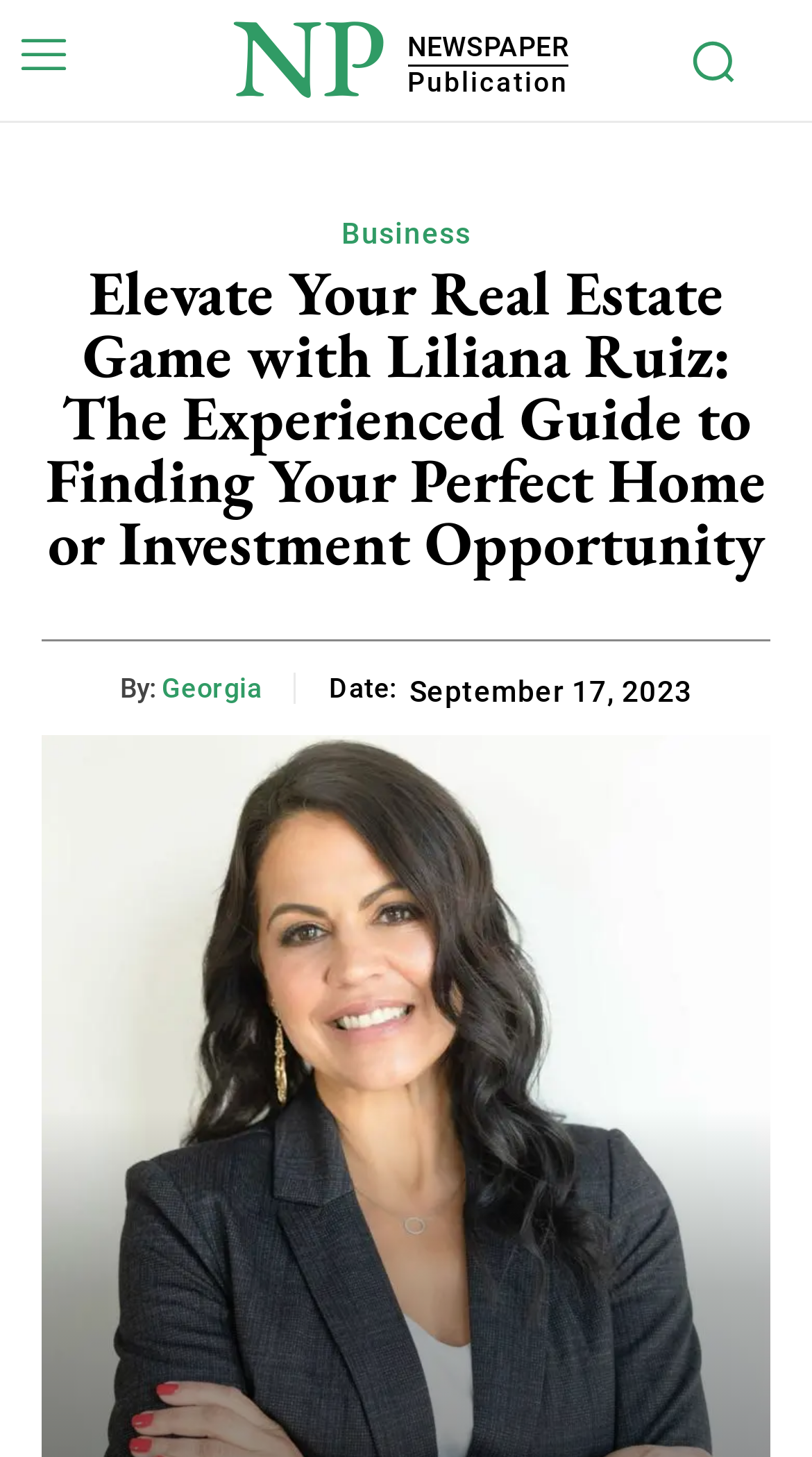What is the date of the latest article?
Please utilize the information in the image to give a detailed response to the question.

The date of the latest article can be found in the time element which is a child element of the StaticText element 'Date:'. The date is 'September 17, 2023'.